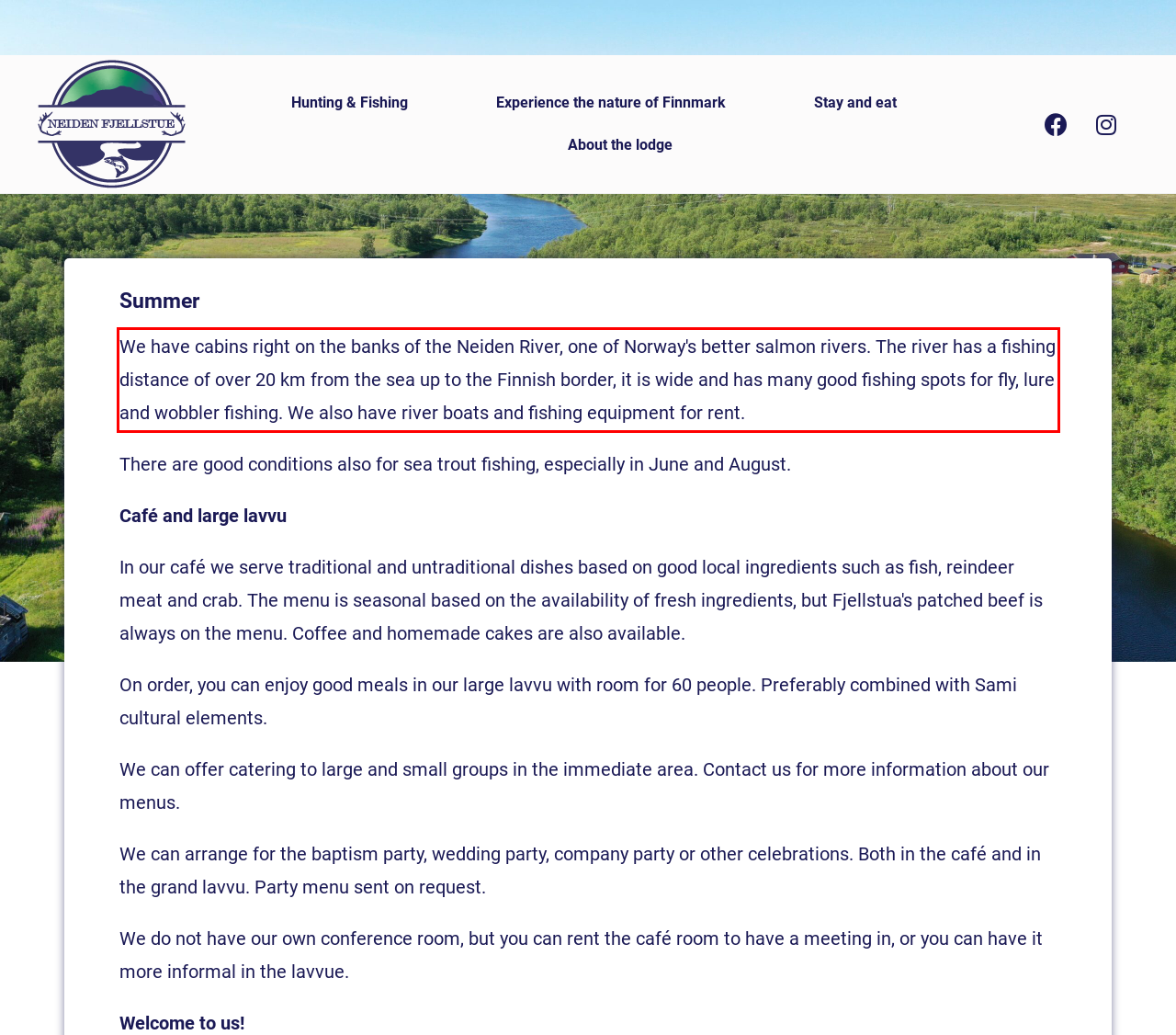From the provided screenshot, extract the text content that is enclosed within the red bounding box.

We have cabins right on the banks of the Neiden River, one of Norway's better salmon rivers. The river has a fishing distance of over 20 km from the sea up to the Finnish border, it is wide and has many good fishing spots for fly, lure and wobbler fishing. We also have river boats and fishing equipment for rent.